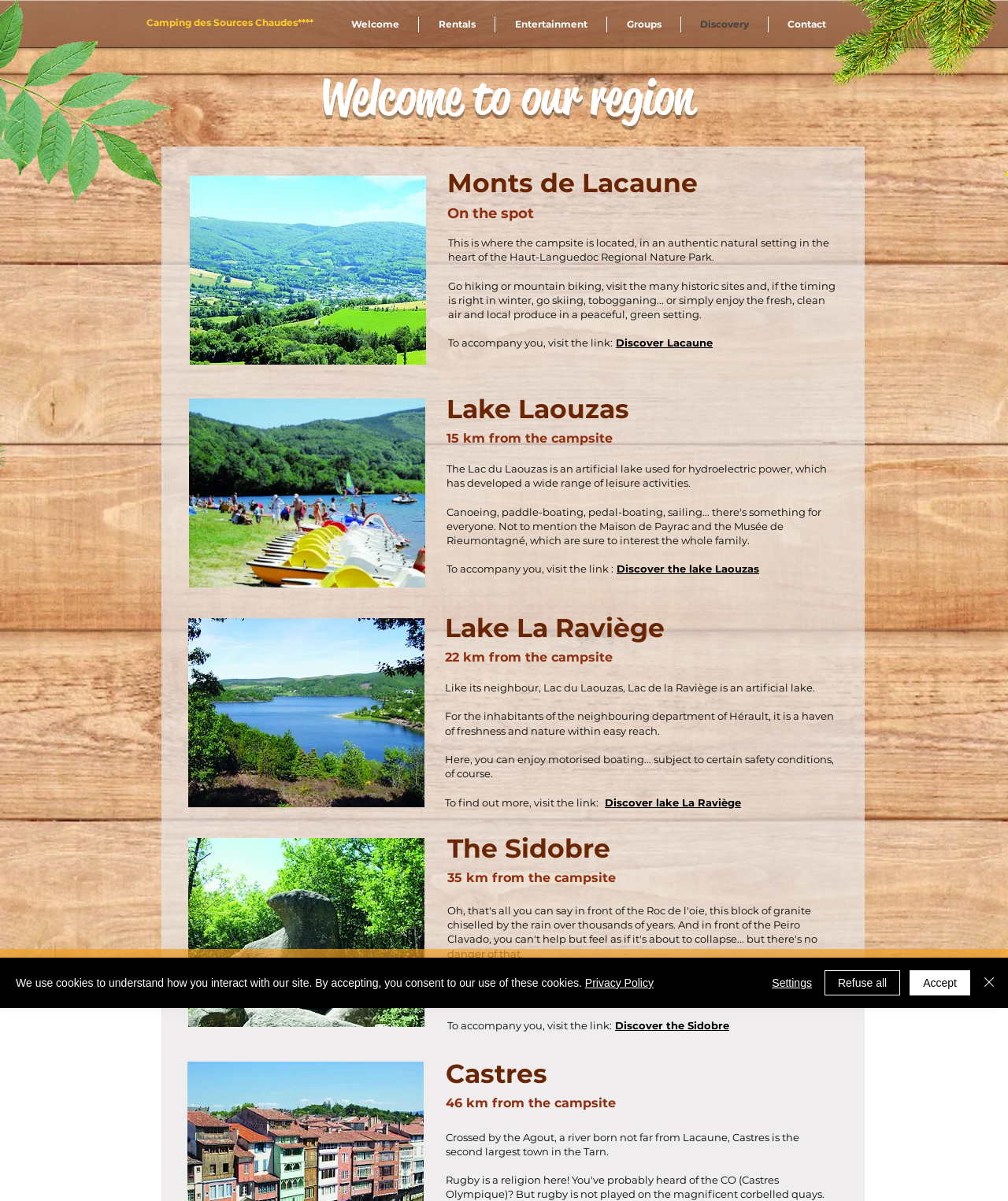Specify the bounding box coordinates for the region that must be clicked to perform the given instruction: "Click on the 'Welcome' link".

[0.329, 0.014, 0.415, 0.027]